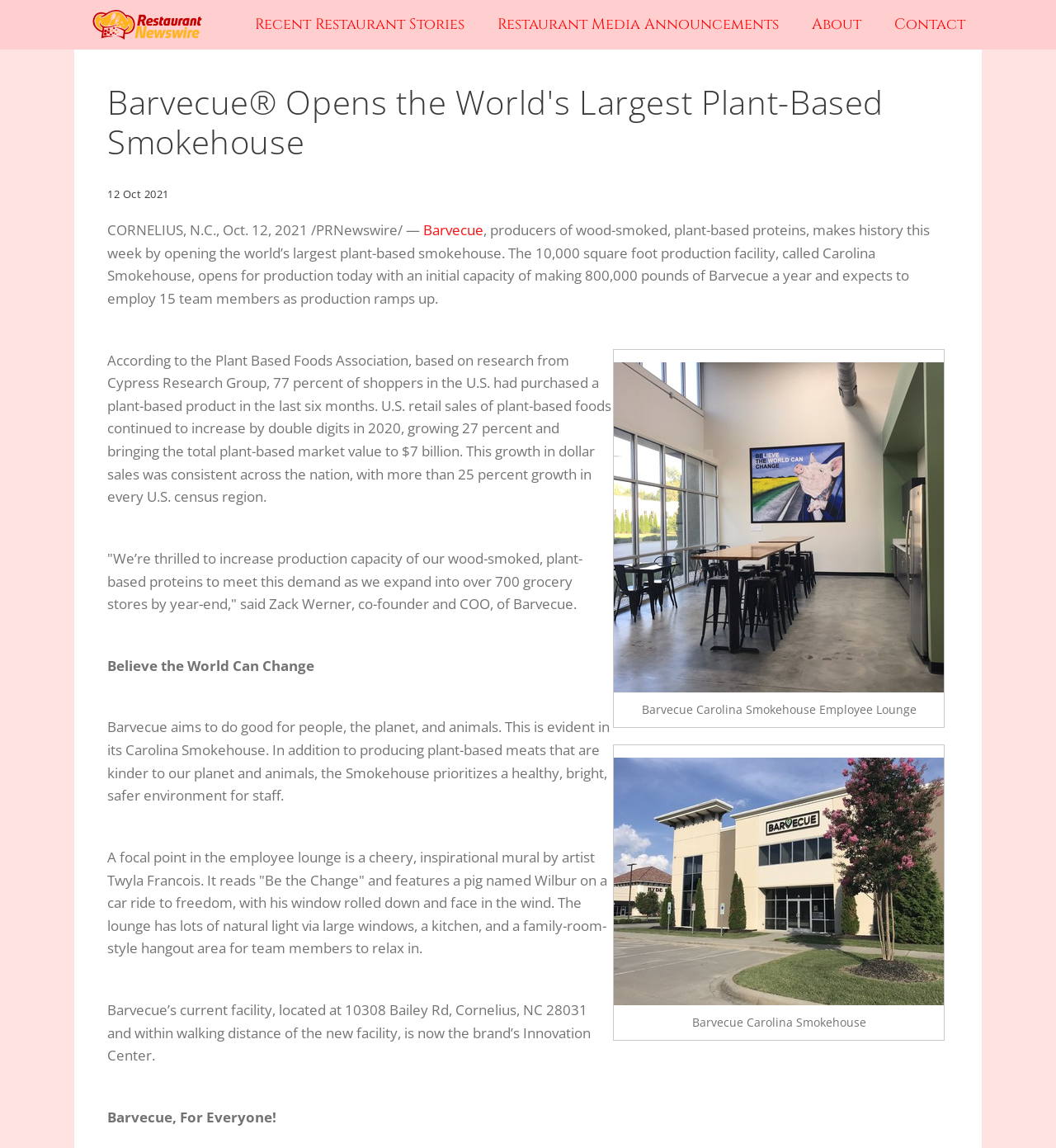Could you provide the bounding box coordinates for the portion of the screen to click to complete this instruction: "Click the 'Barvecue Carolina Smokehouse' button"?

[0.581, 0.66, 0.894, 0.875]